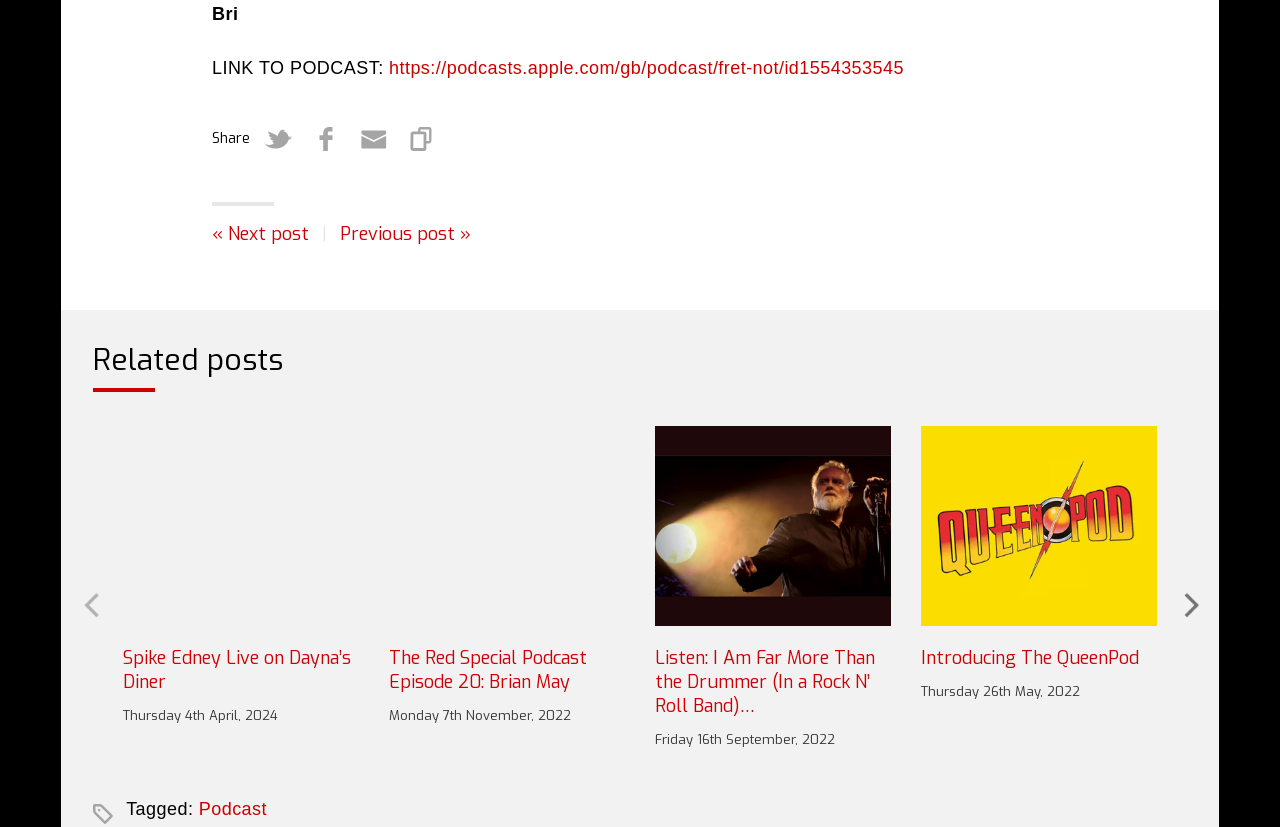Kindly provide the bounding box coordinates of the section you need to click on to fulfill the given instruction: "Share on Twitter".

[0.202, 0.144, 0.233, 0.192]